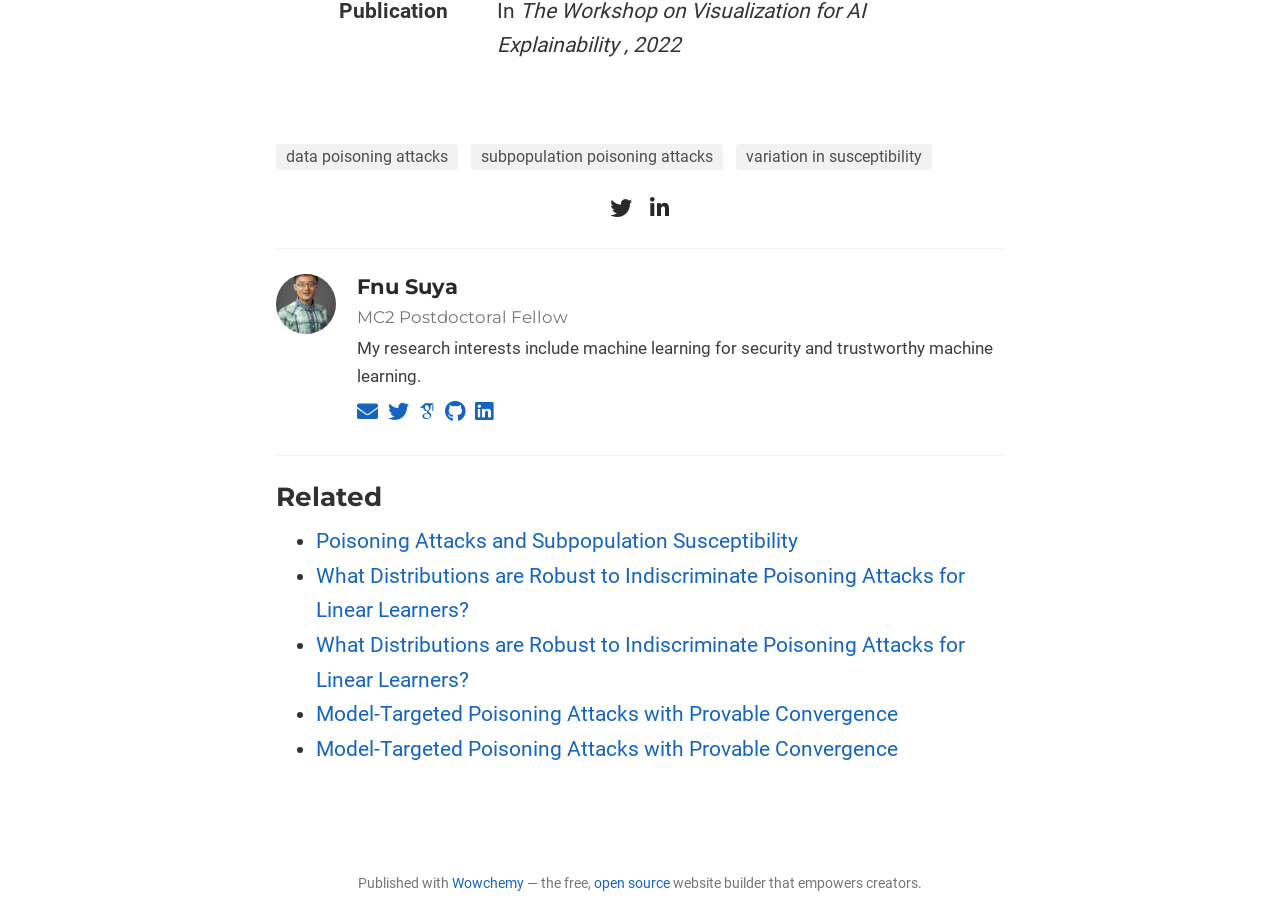Provide your answer in one word or a succinct phrase for the question: 
What is the research interest of Fnu Suya?

Machine learning for security